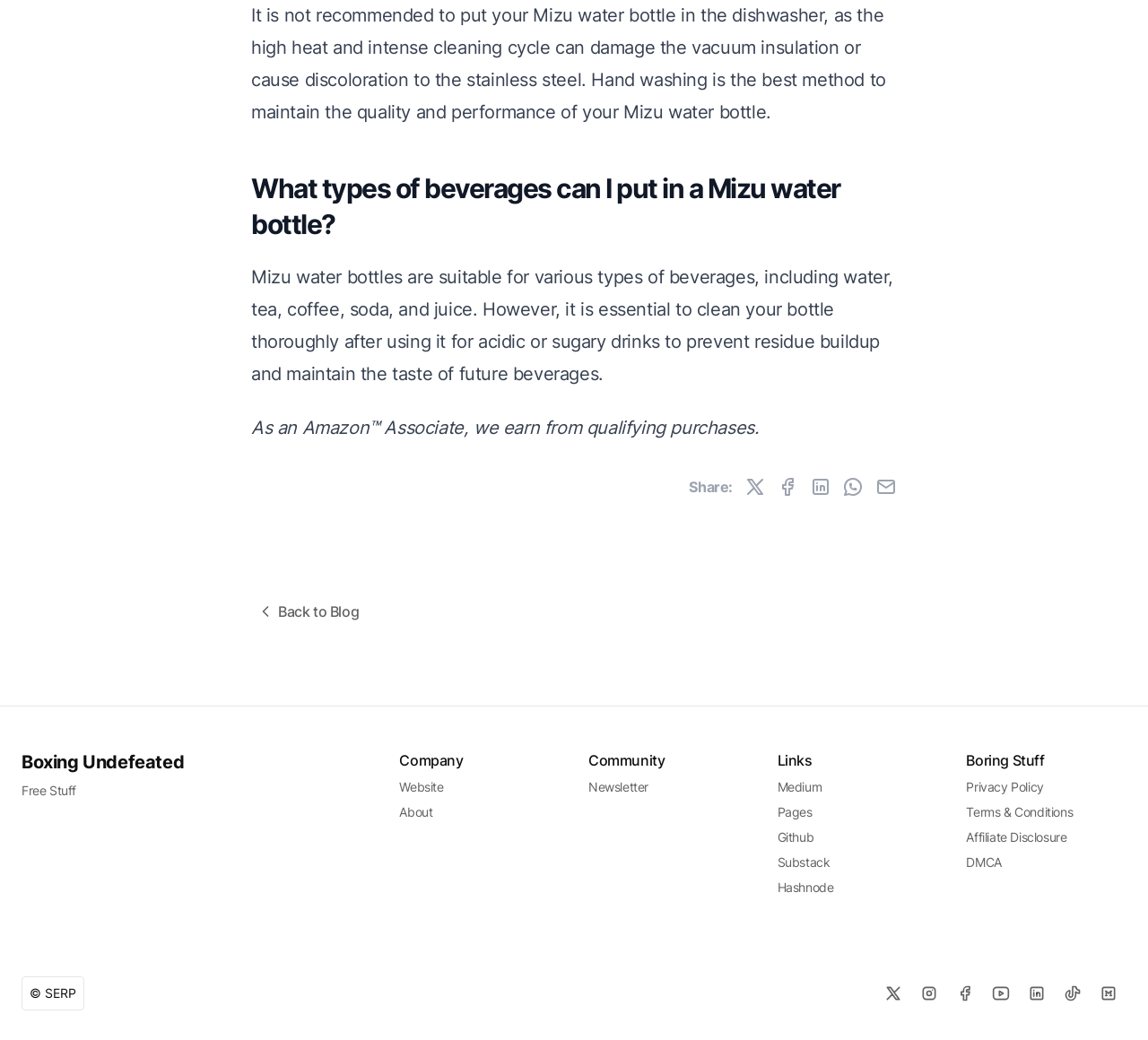Pinpoint the bounding box coordinates of the clickable area necessary to execute the following instruction: "Follow on Instagram". The coordinates should be given as four float numbers between 0 and 1, namely [left, top, right, bottom].

[0.794, 0.938, 0.825, 0.972]